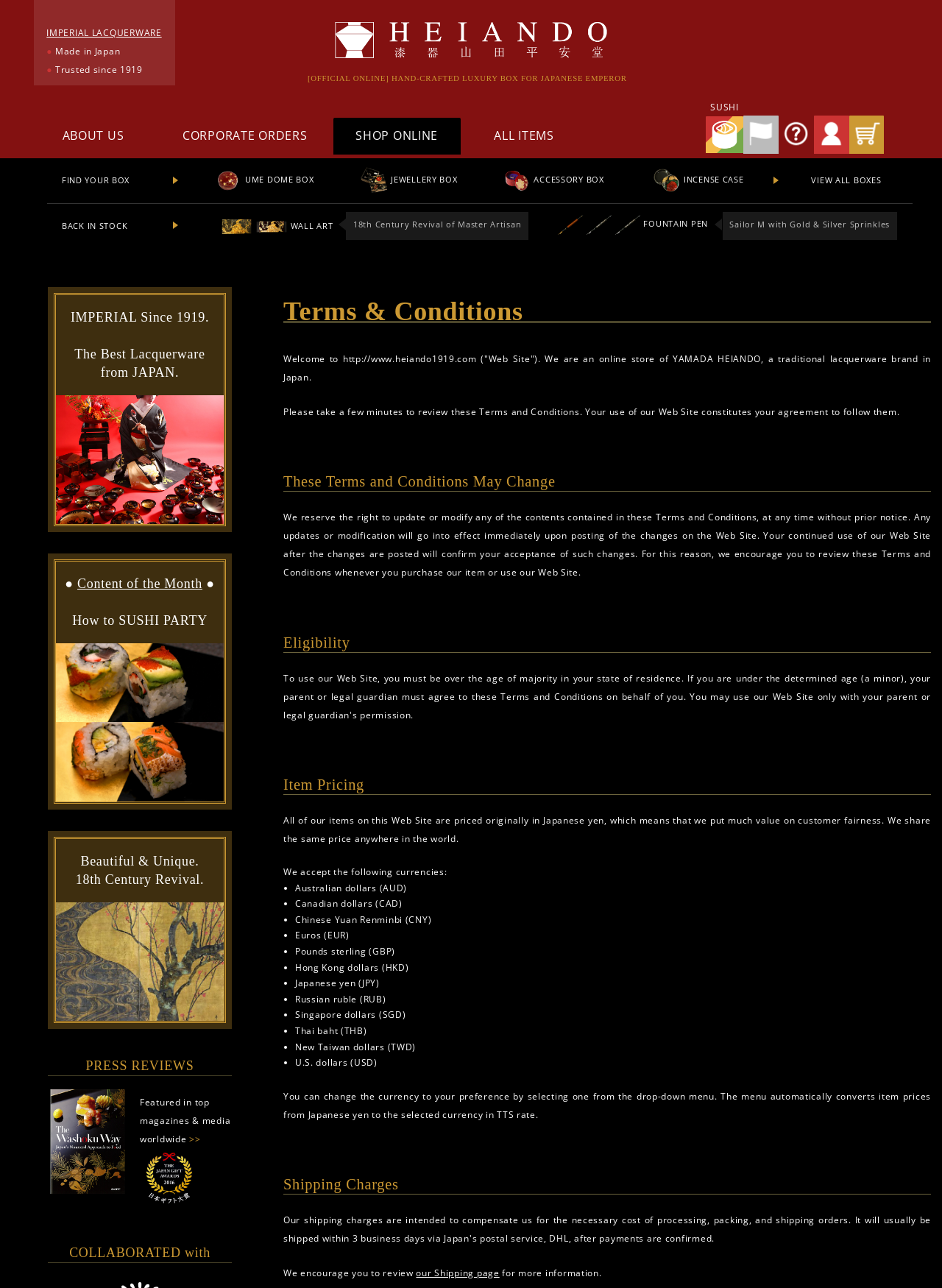What is the purpose of the 'FIND YOUR BOX' link?
Based on the screenshot, answer the question with a single word or phrase.

To search for boxes